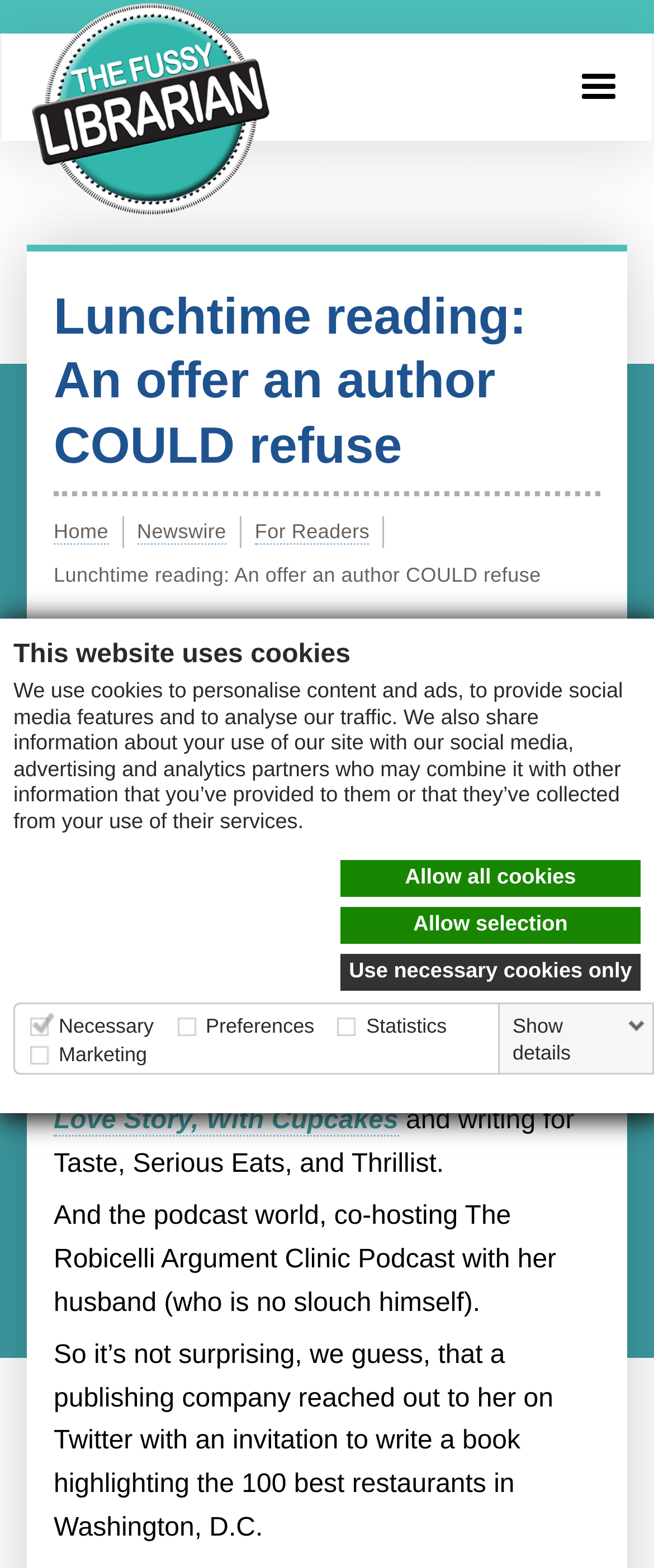Describe every aspect of the webpage comprehensively.

This webpage is about an article titled "Lunchtime reading: An offer an author COULD refuse" on a website called "The Fussy Librarian". At the top of the page, there is a dialog box with a heading "This website uses cookies" and a paragraph explaining the use of cookies on the website. Below the dialog box, there are three links to manage cookie preferences. 

On the top left corner of the page, there is a link to "thefussylibrarian" accompanied by an image of the same name. Below this, there is a heading with the title of the article. 

The main content of the article is divided into sections. The first section has links to "Home", "Newswire", and "For Readers" on the top. Below this, there is a static text with the title of the article, followed by the author's name and the date of posting. 

The article itself is about acclaimed chef, writer, and podcaster Allison Robicelli, who was asked to write a book on the best restaurants in Washington, D.C. The text describes her impressive professional résumé, including her accomplishments in the cooking, literary, and podcasting worlds. The article then goes on to describe the offer she received from a publishing company to write a book highlighting the 100 best restaurants in Washington, D.C.